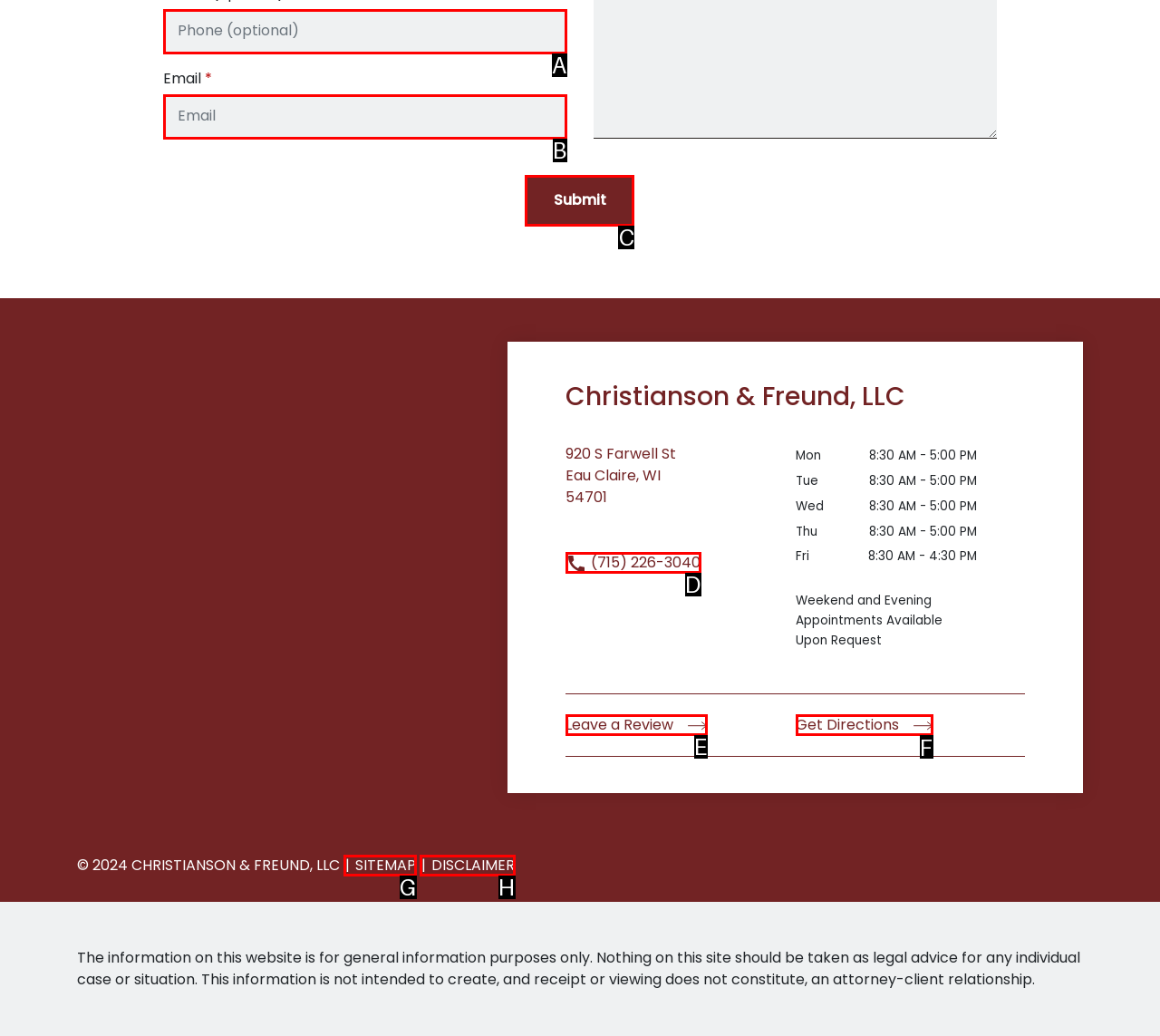Which HTML element should be clicked to perform the following task: Get directions
Reply with the letter of the appropriate option.

F